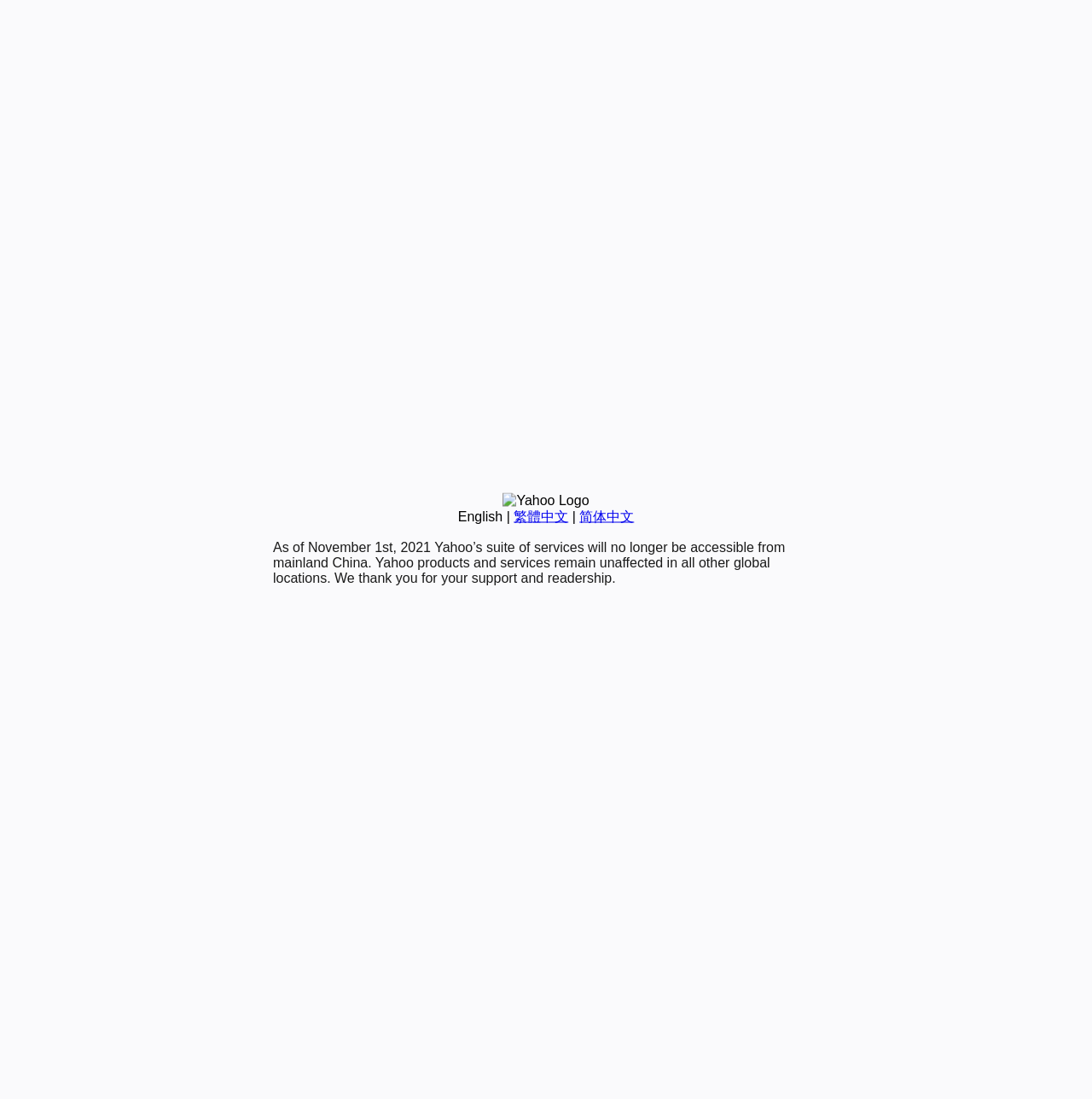Determine the bounding box of the UI component based on this description: "English". The bounding box coordinates should be four float values between 0 and 1, i.e., [left, top, right, bottom].

[0.419, 0.463, 0.46, 0.476]